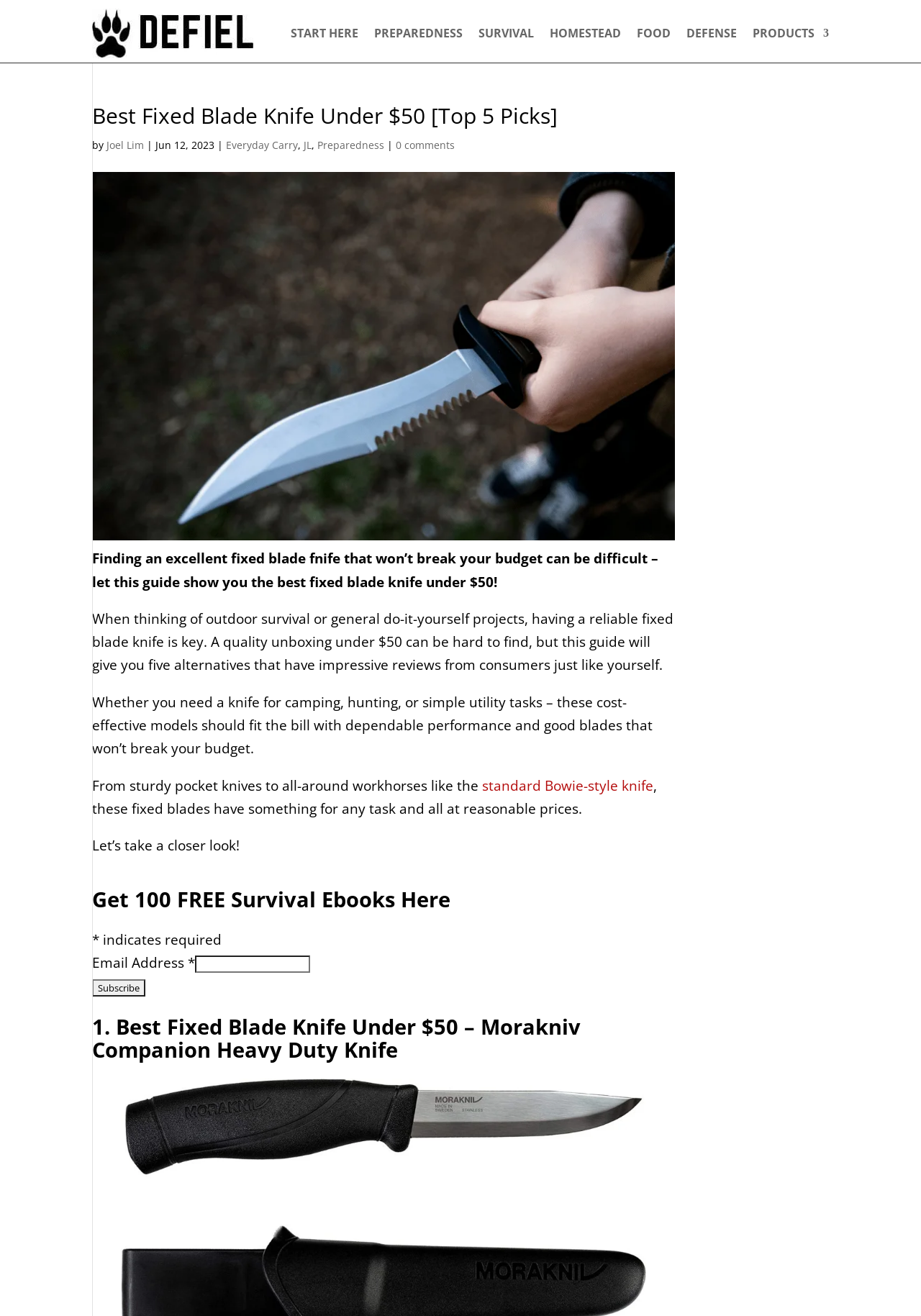Identify the bounding box coordinates for the region to click in order to carry out this instruction: "Share this post on Facebook". Provide the coordinates using four float numbers between 0 and 1, formatted as [left, top, right, bottom].

[0.734, 0.539, 0.857, 0.583]